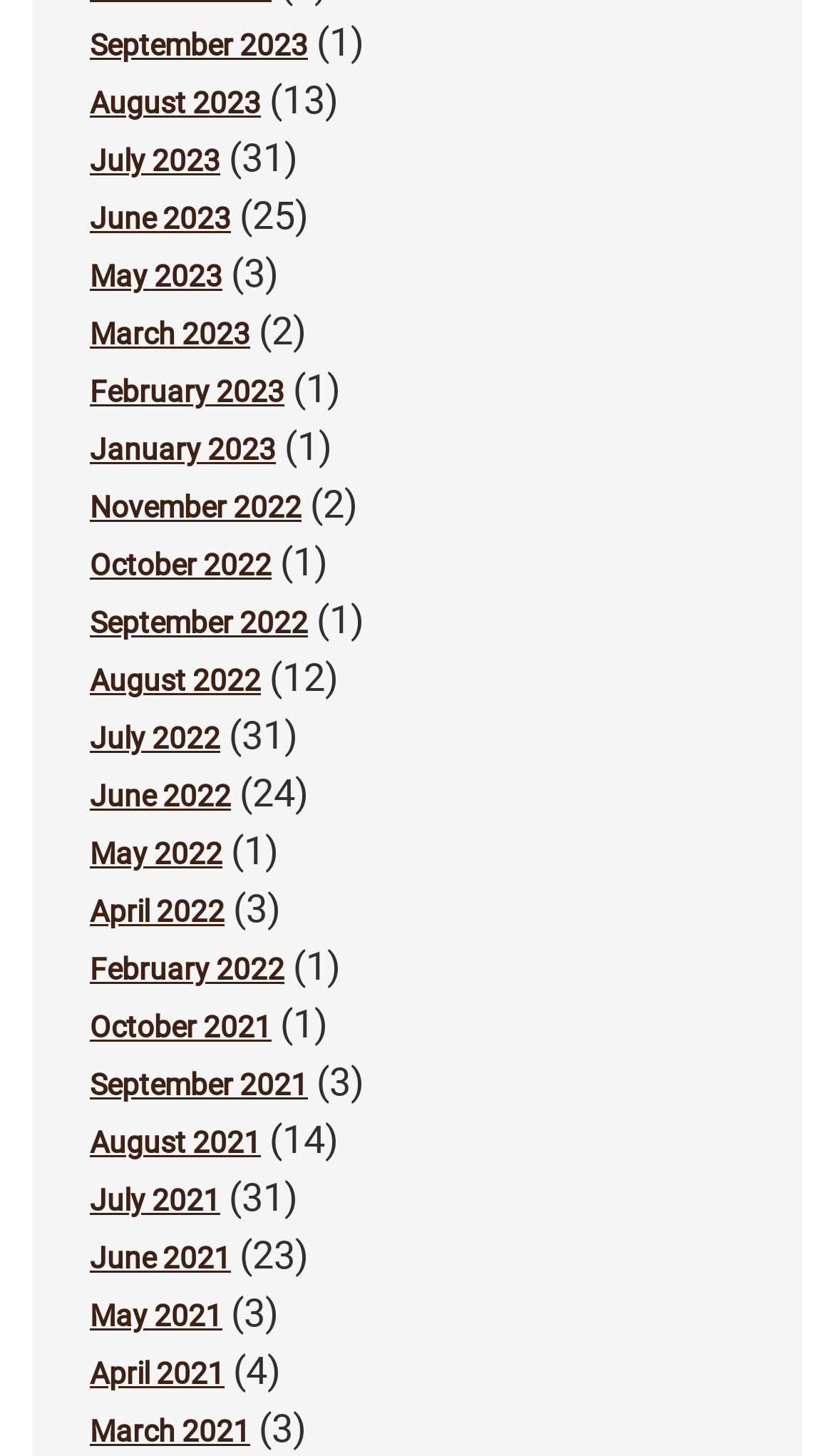What is the most recent month listed?
Using the details from the image, give an elaborate explanation to answer the question.

By examining the list of links on the webpage, I found that the most recent month listed is September 2023, which is the first link in the list.